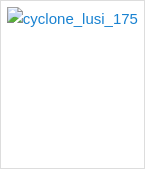Craft a detailed explanation of the image.

The image titled "cyclone_lusi_175" likely depicts an environmental or weather-related event, particularly focusing on Cyclone Lusi. In the context of the surrounding text, it is mentioned that as preparations for the departure of Bodacious Dream are concluding in Wellington, a cyclone is approaching, with the storm expected to impact the area. This image serves as a visual representation of the cyclone, highlighting the weather challenges that may affect sailing plans. As the crew prepares for Leg 3 of their circumnavigation journey, the looming presence of Cyclone Lusi symbolizes the unpredictable nature of maritime adventures and the significant considerations that sailors must address when planning their routes.